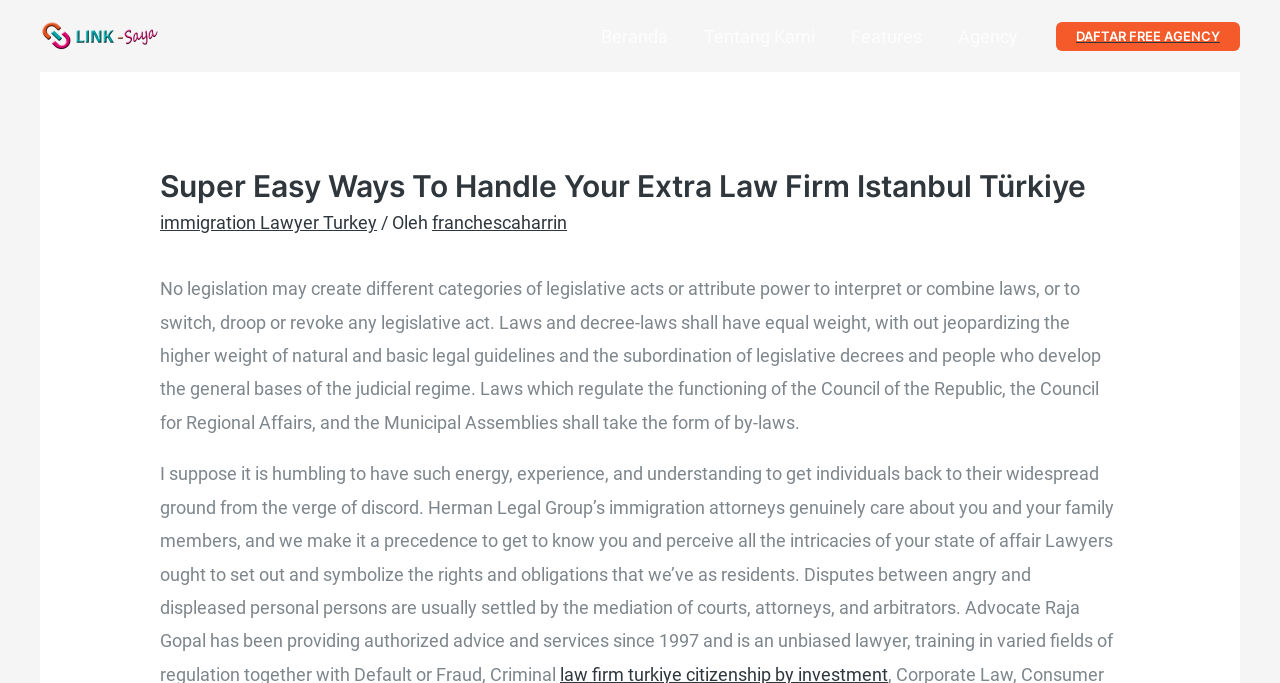Using the provided element description "Tentang Kami", determine the bounding box coordinates of the UI element.

[0.536, 0.002, 0.651, 0.105]